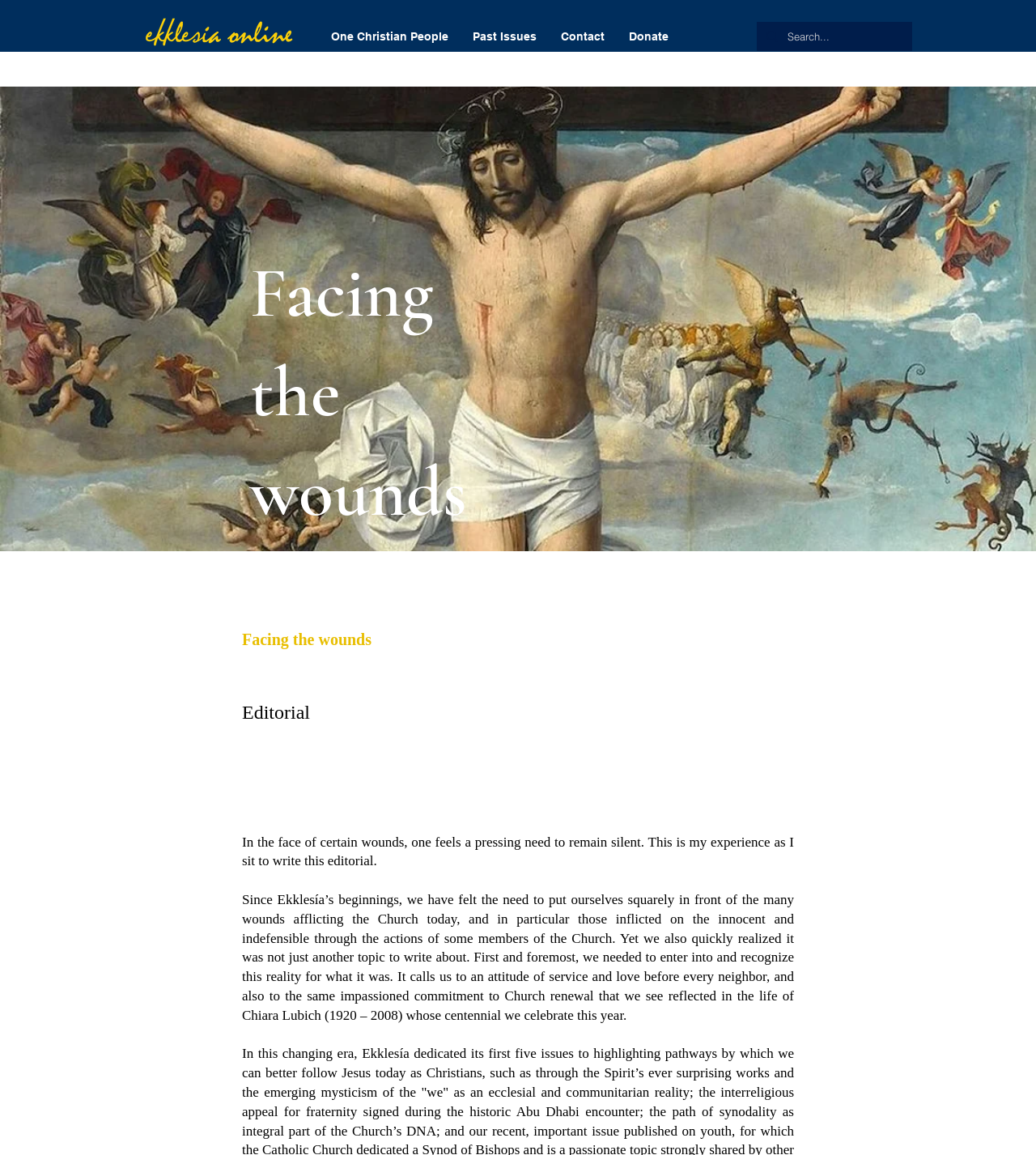Give a short answer to this question using one word or a phrase:
How many links are there in the navigation menu?

4